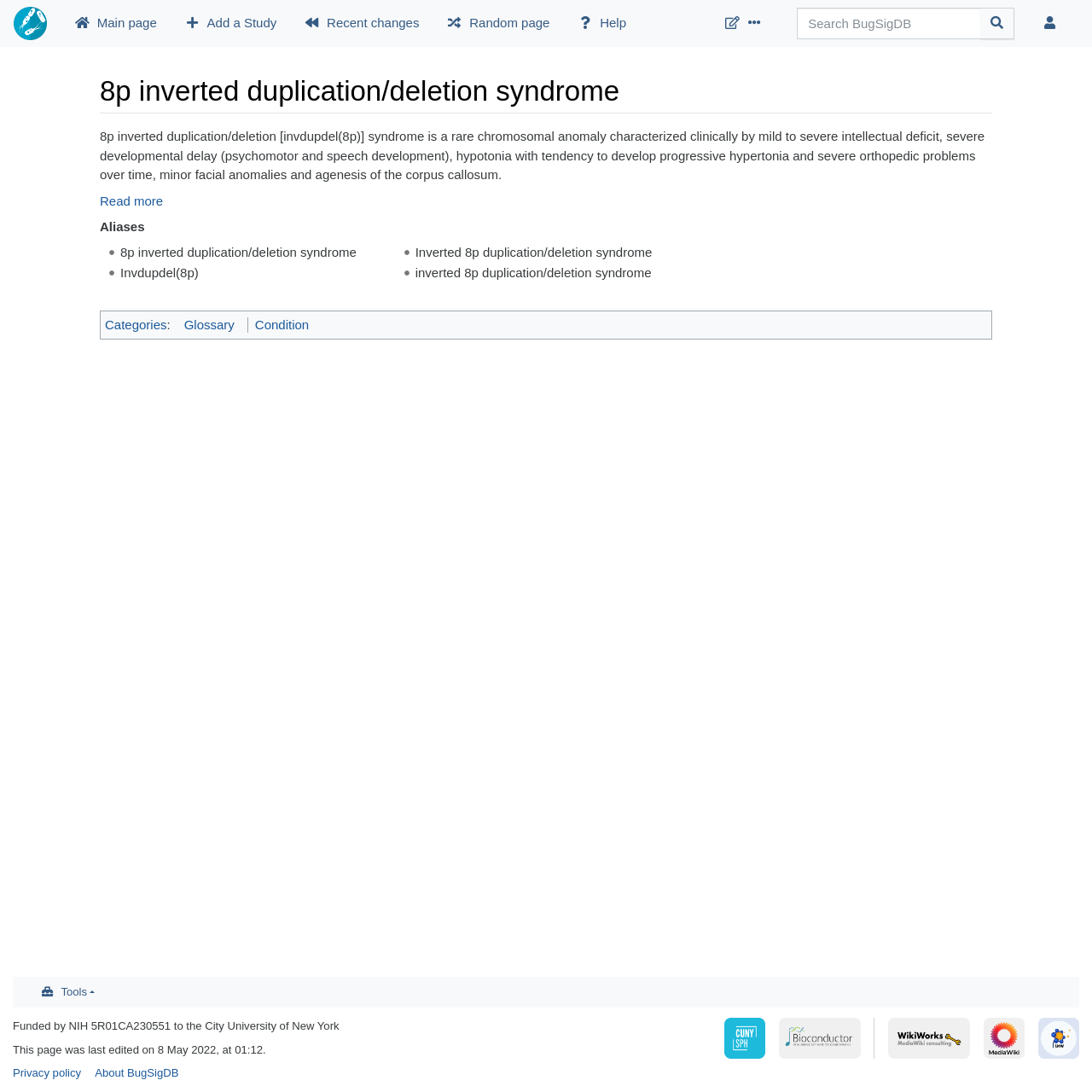Identify the webpage's primary heading and generate its text.

8p inverted duplication/deletion syndrome